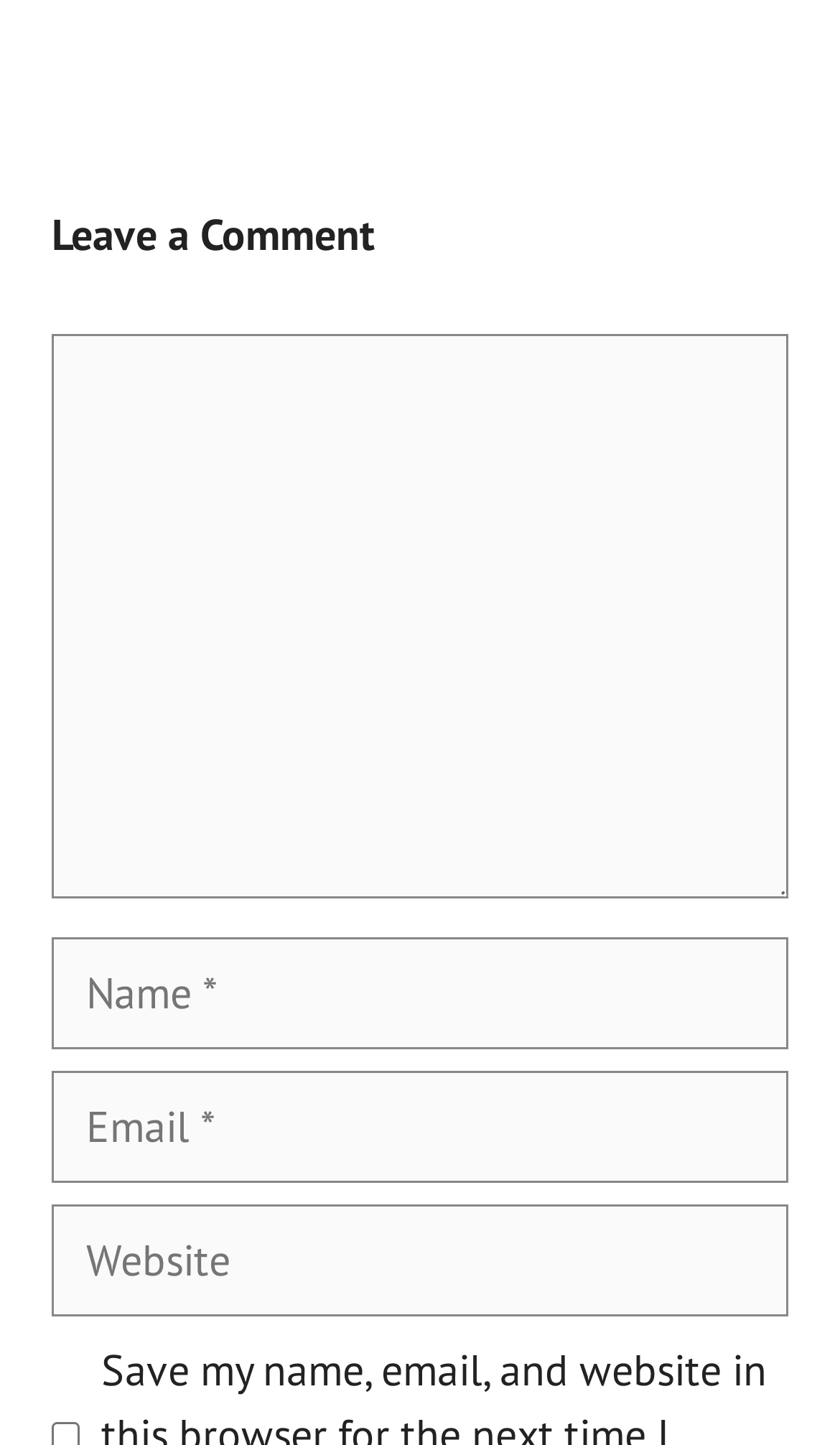Locate and provide the bounding box coordinates for the HTML element that matches this description: "Best Price".

None